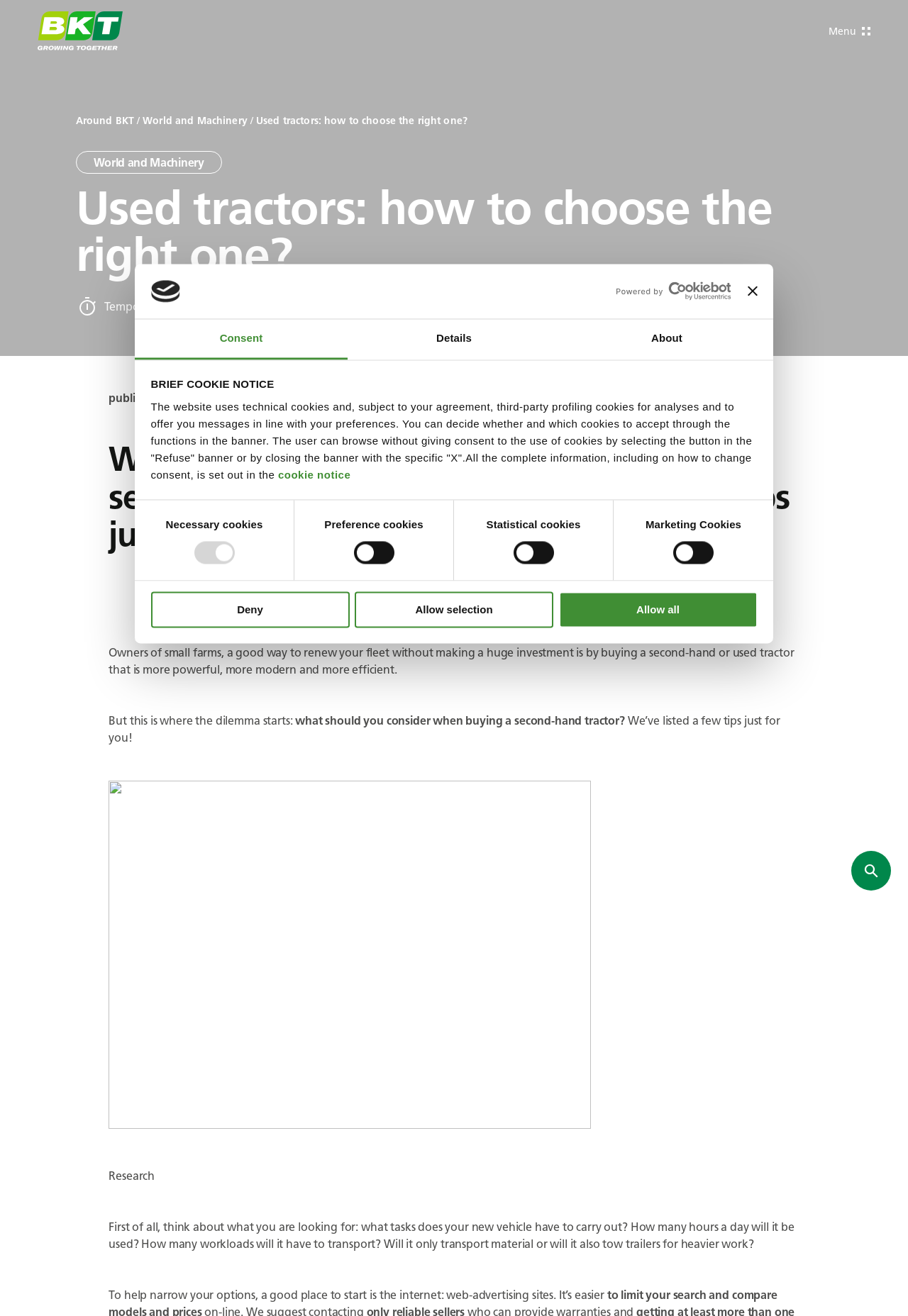What is the suggested starting point for researching a second-hand tractor?
Based on the visual information, provide a detailed and comprehensive answer.

The webpage suggests that a good place to start researching a second-hand tractor is the internet, specifically web-advertising sites, which can help narrow down the options and find the right tractor.